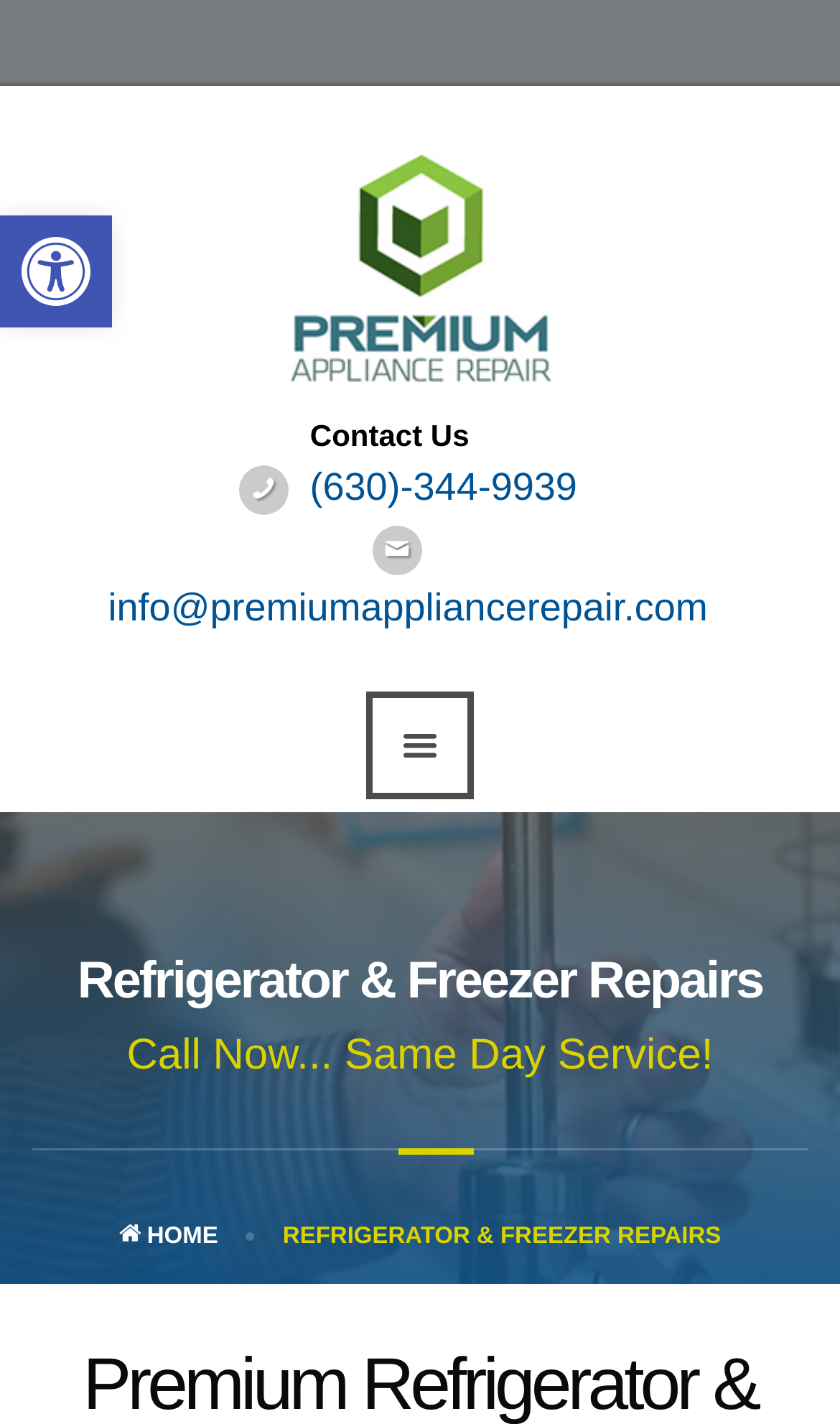What type of repair services are offered?
Provide a comprehensive and detailed answer to the question.

I found the type of repair services by looking at the heading element that contains the text 'Refrigerator & Freezer Repairs', which is located in the main content area of the webpage.